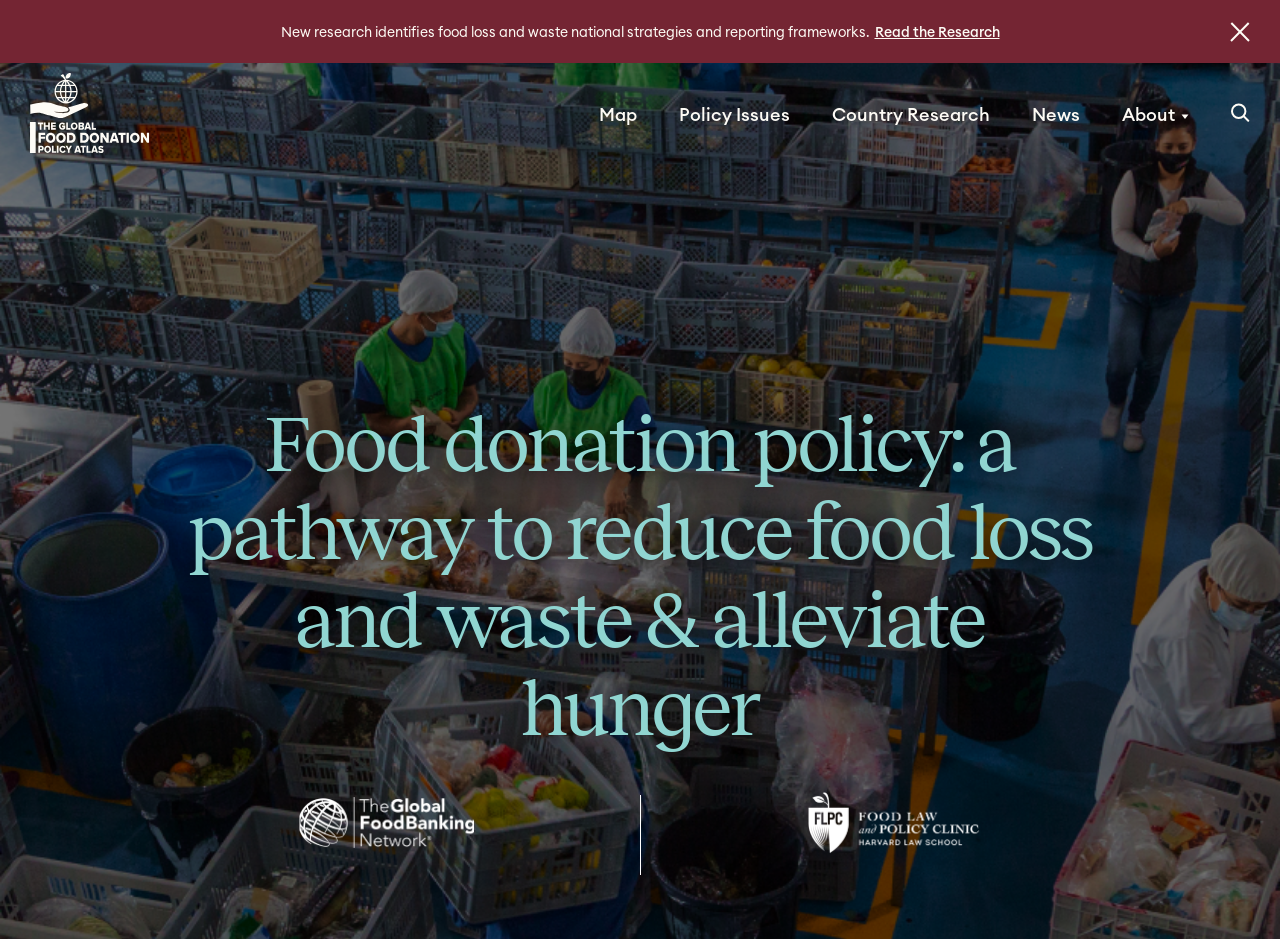Identify the bounding box for the UI element specified in this description: "React Data Grid". The coordinates must be four float numbers between 0 and 1, formatted as [left, top, right, bottom].

None